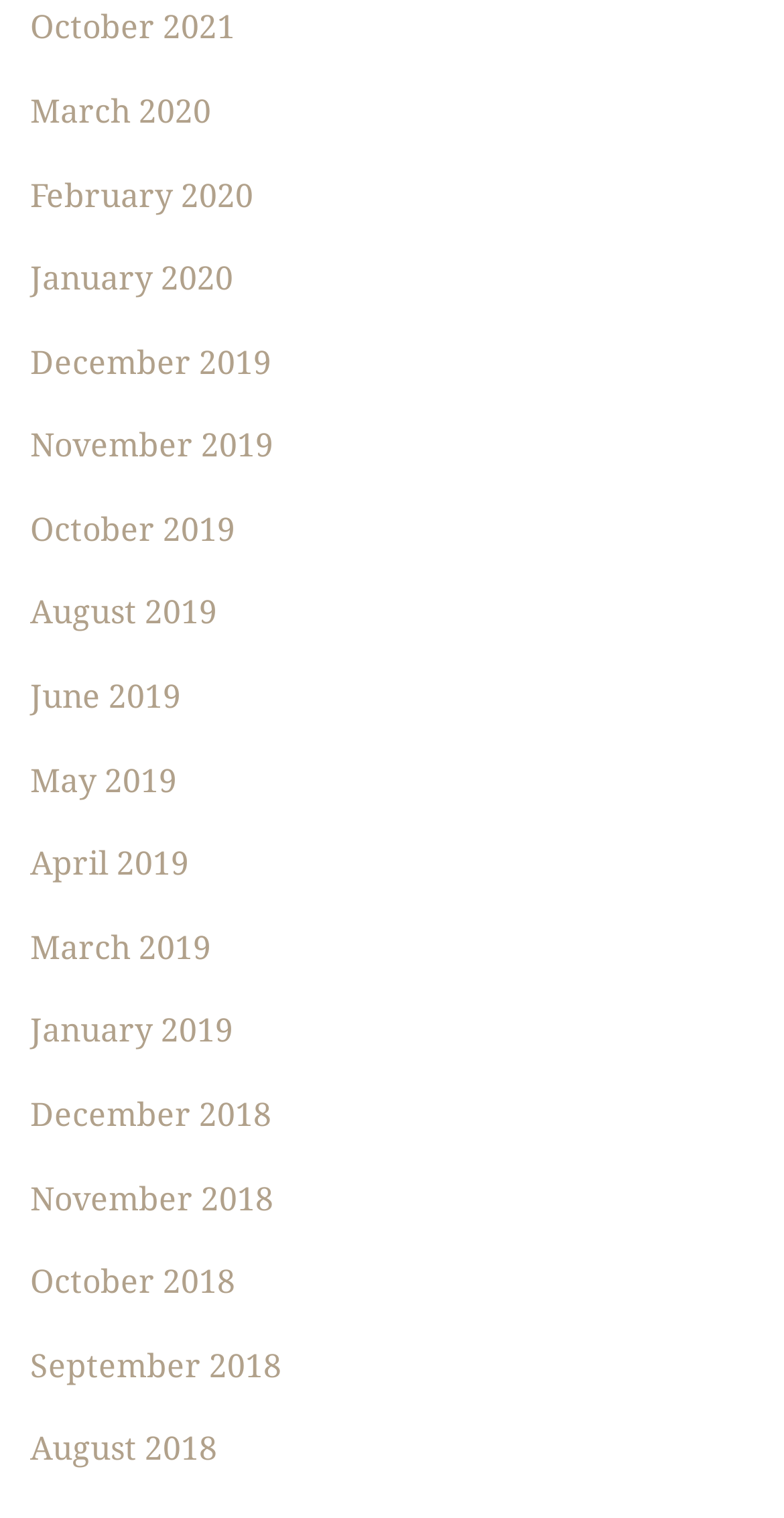Extract the bounding box coordinates of the UI element described: "January 2020". Provide the coordinates in the format [left, top, right, bottom] with values ranging from 0 to 1.

[0.038, 0.171, 0.297, 0.196]